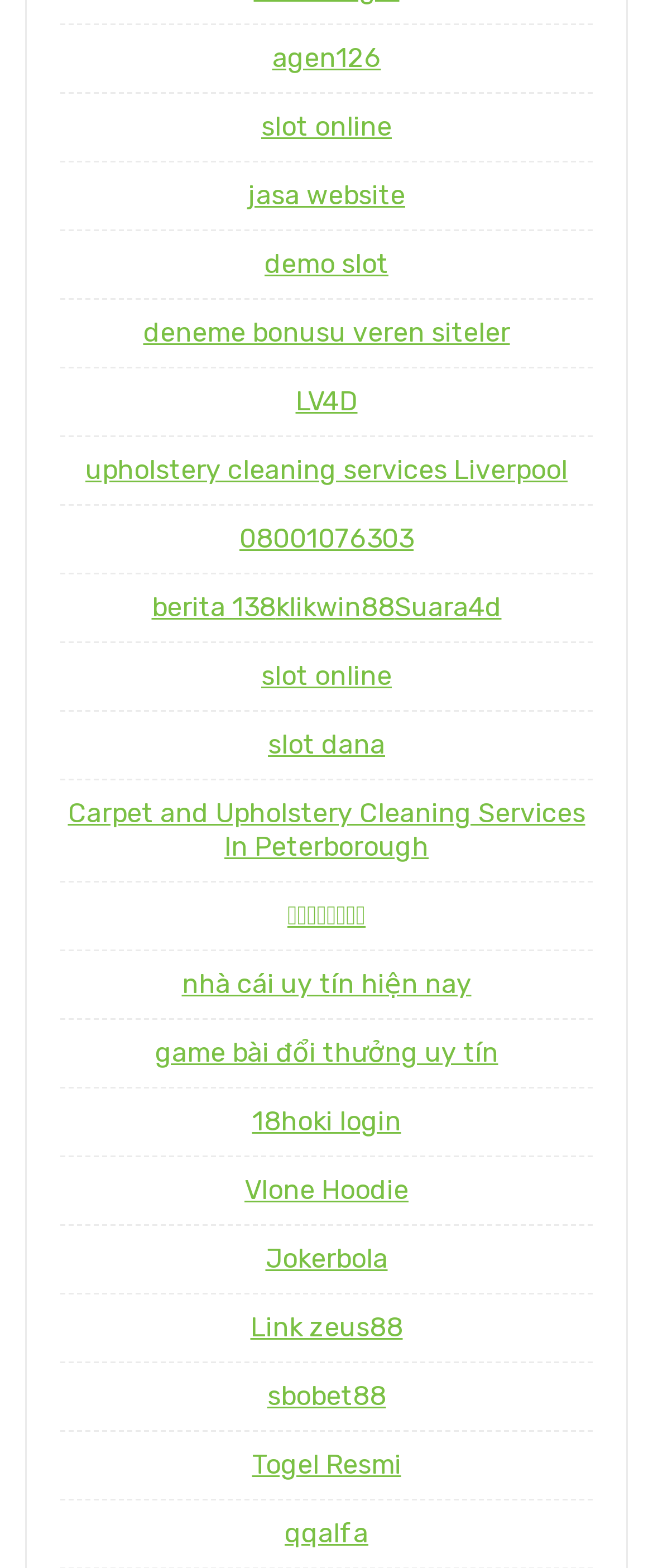Identify the bounding box coordinates for the element that needs to be clicked to fulfill this instruction: "check demo slot". Provide the coordinates in the format of four float numbers between 0 and 1: [left, top, right, bottom].

[0.405, 0.158, 0.595, 0.179]